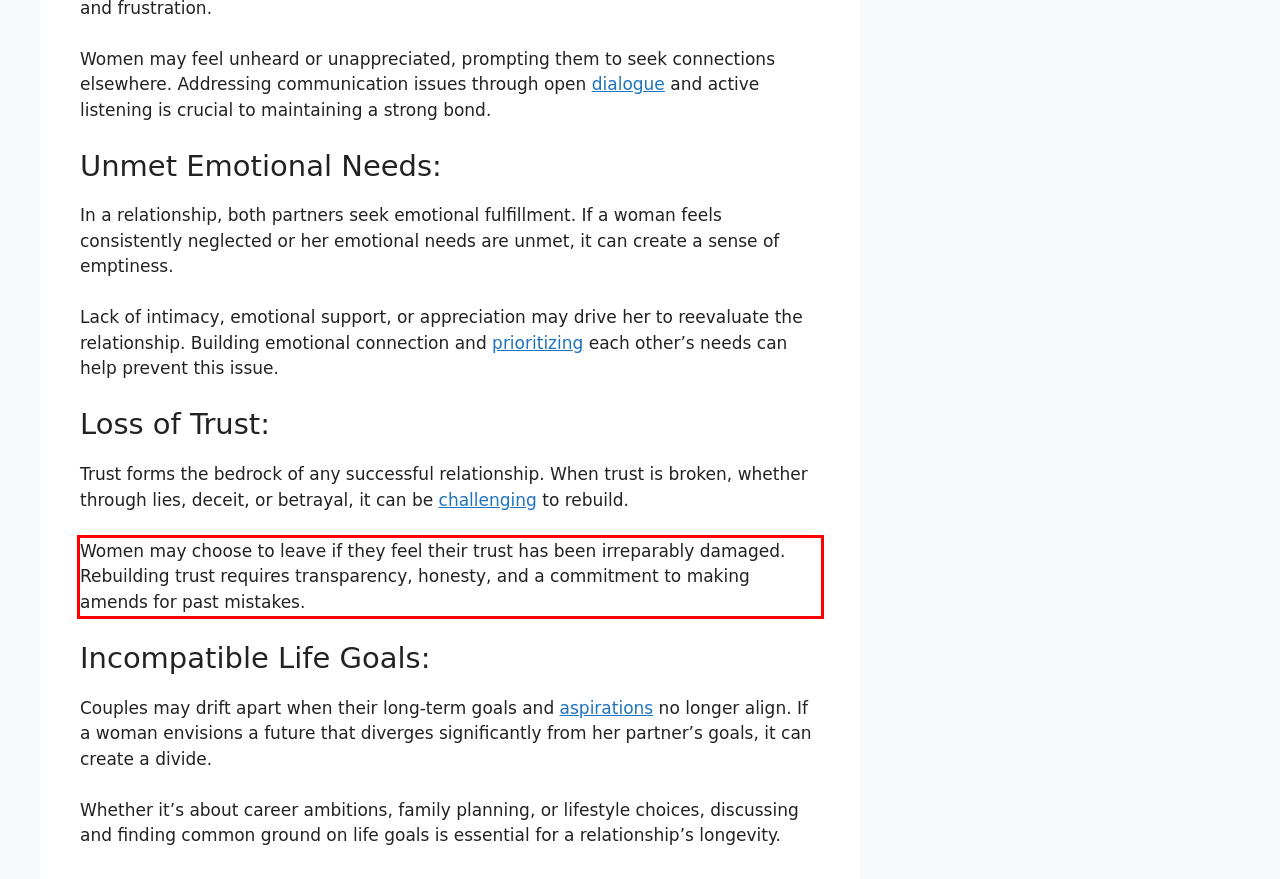Identify the text inside the red bounding box on the provided webpage screenshot by performing OCR.

Women may choose to leave if they feel their trust has been irreparably damaged. Rebuilding trust requires transparency, honesty, and a commitment to making amends for past mistakes.